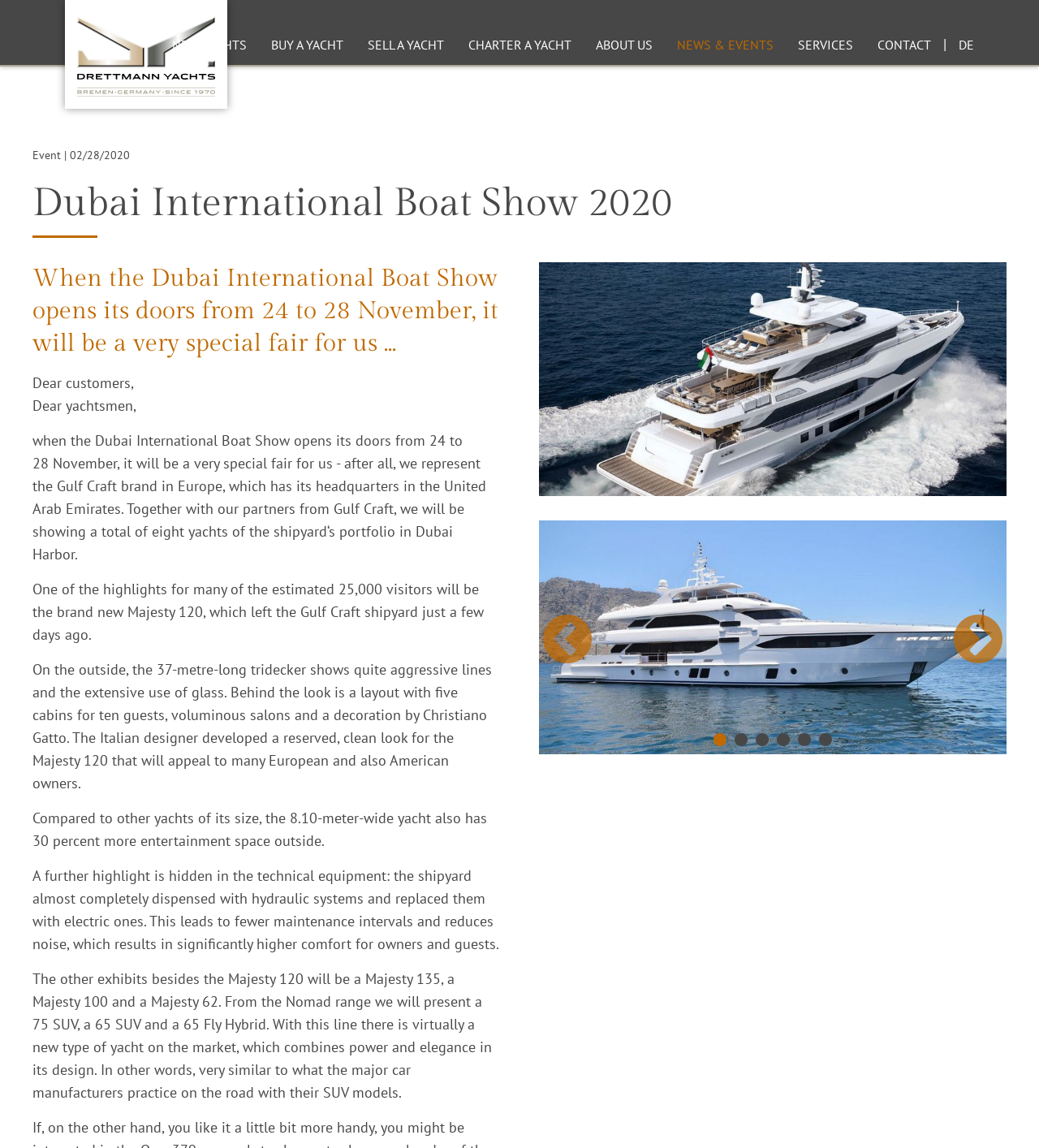Provide the bounding box coordinates of the HTML element this sentence describes: "News & Events". The bounding box coordinates consist of four float numbers between 0 and 1, i.e., [left, top, right, bottom].

[0.652, 0.032, 0.745, 0.046]